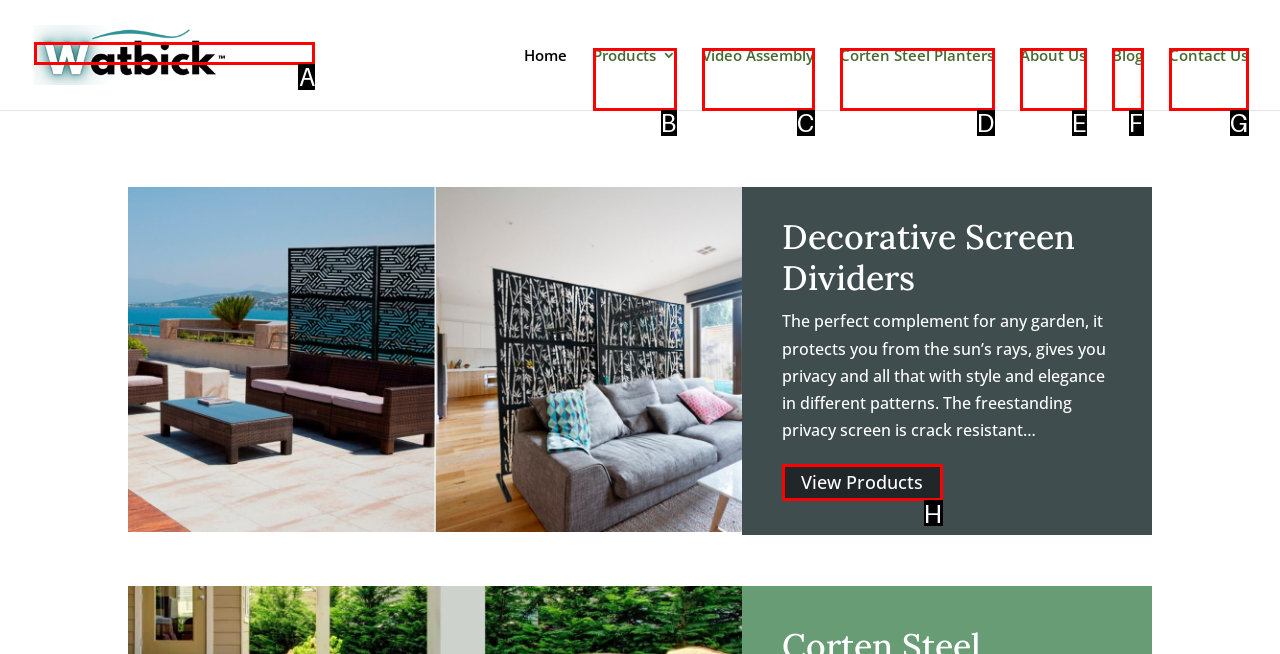Please identify the UI element that matches the description: Corten Steel Planters
Respond with the letter of the correct option.

D